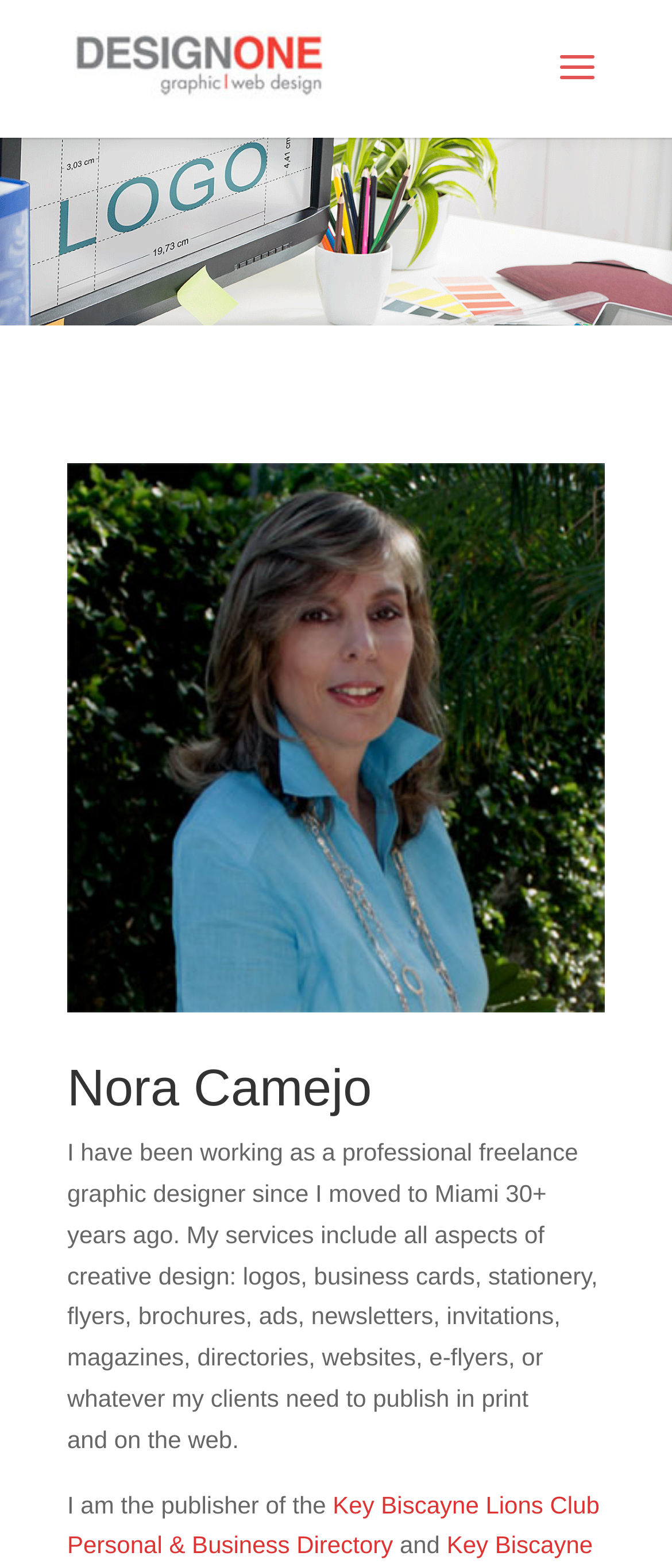Please provide a comprehensive response to the question below by analyzing the image: 
What is the profession of Nora Camejo?

Based on the webpage, Nora Camejo is a professional freelance graphic designer, as mentioned in the StaticText element with the bounding box coordinates [0.1, 0.726, 0.89, 0.927].